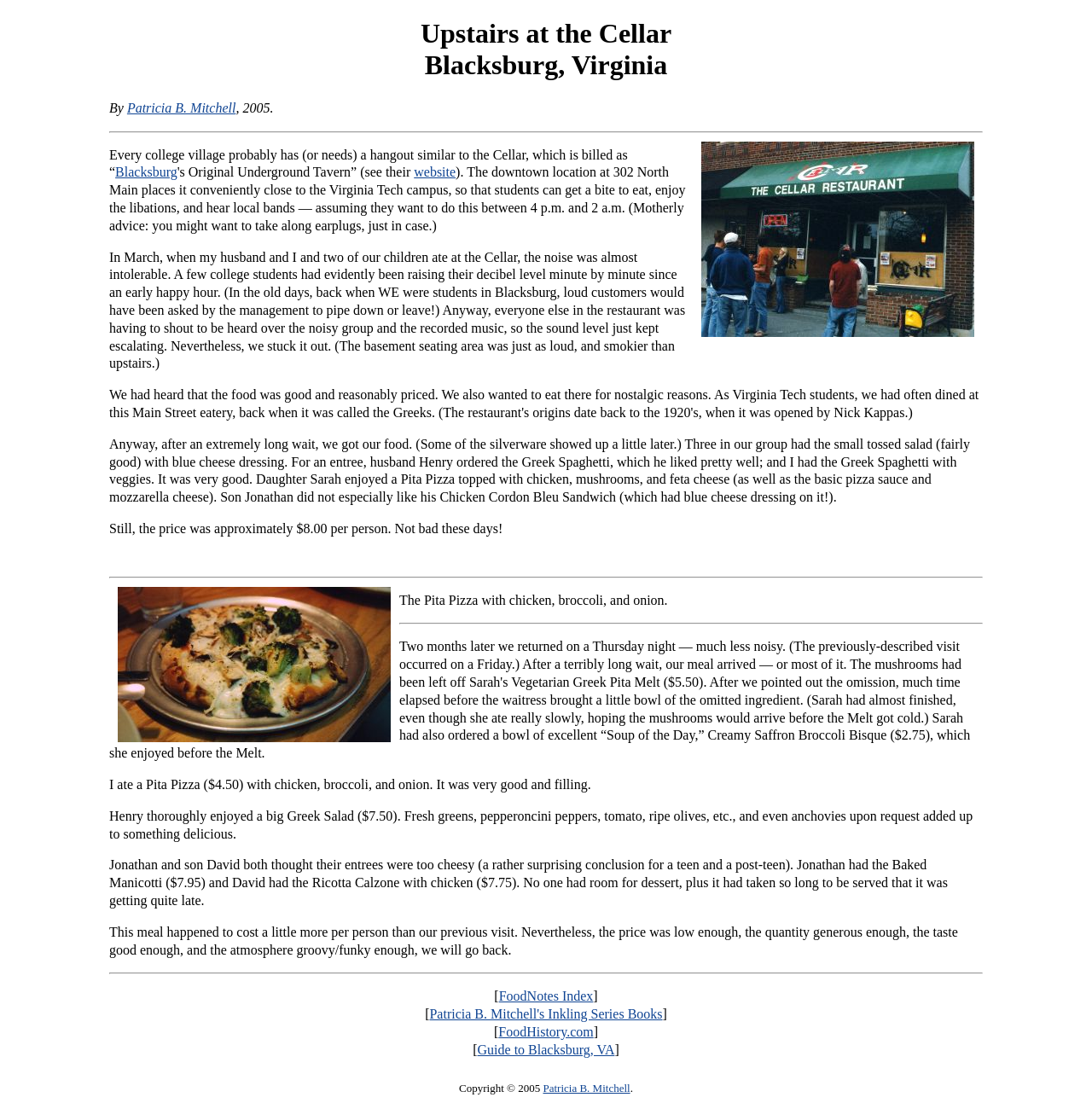Please give the bounding box coordinates of the area that should be clicked to fulfill the following instruction: "Explore the Guide to Blacksburg, VA". The coordinates should be in the format of four float numbers from 0 to 1, i.e., [left, top, right, bottom].

[0.437, 0.94, 0.563, 0.953]